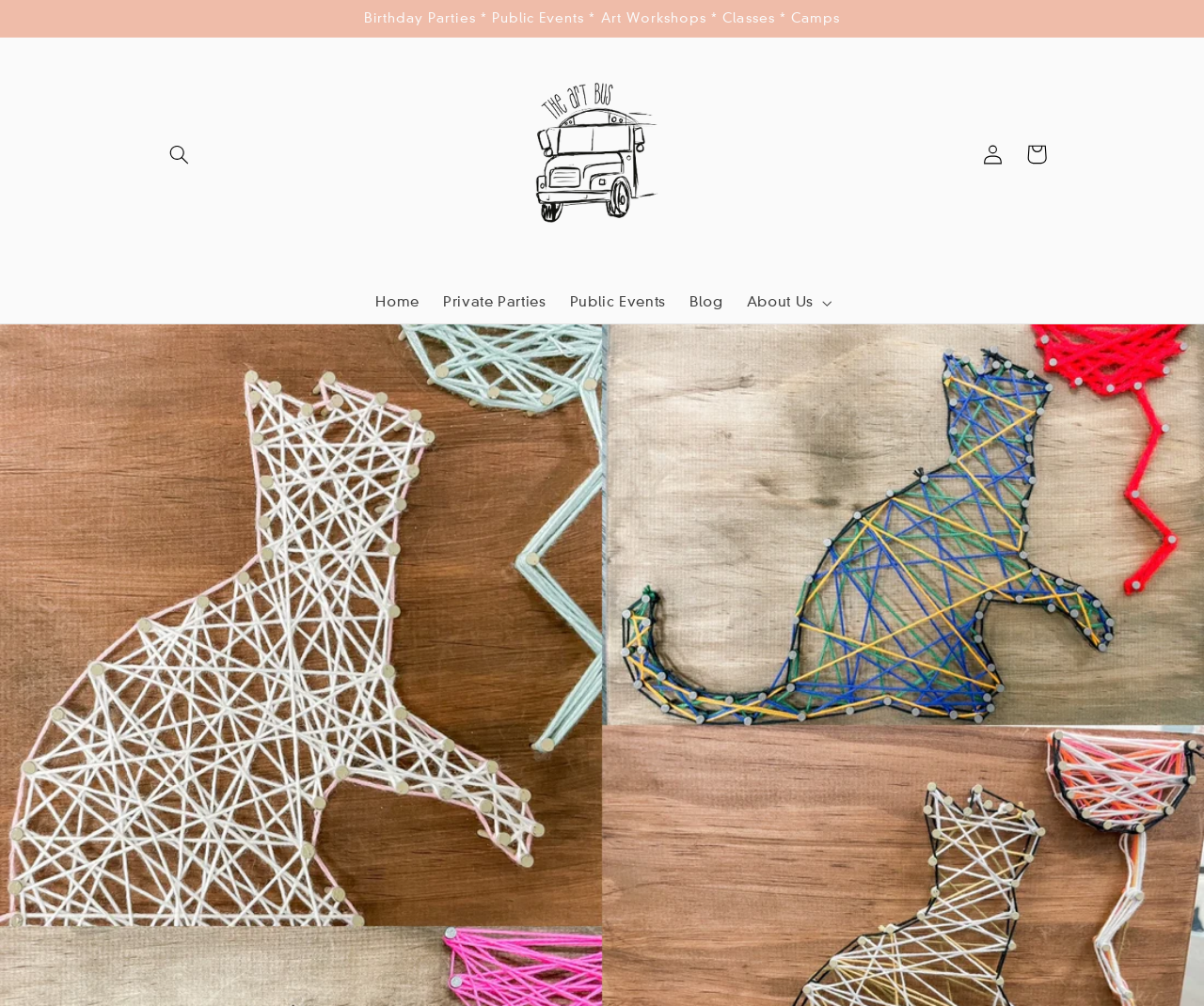What is the name of the art business?
Analyze the screenshot and provide a detailed answer to the question.

I found the answer by looking at the link element with the text 'theartbusbyemma' which is likely the name of the art business.